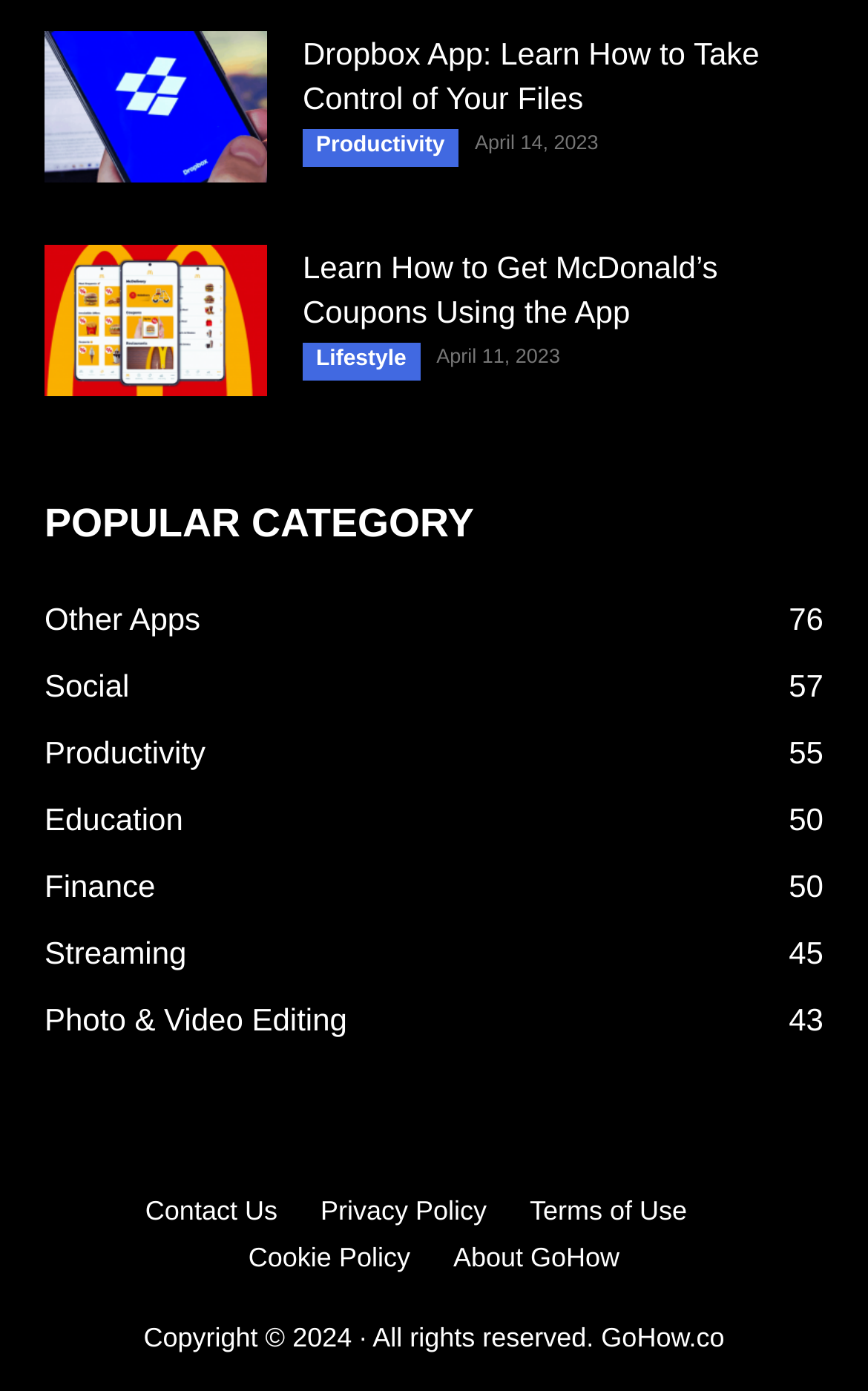Bounding box coordinates are to be given in the format (top-left x, top-left y, bottom-right x, bottom-right y). All values must be floating point numbers between 0 and 1. Provide the bounding box coordinate for the UI element described as: Privacy Policy

[0.369, 0.855, 0.561, 0.884]